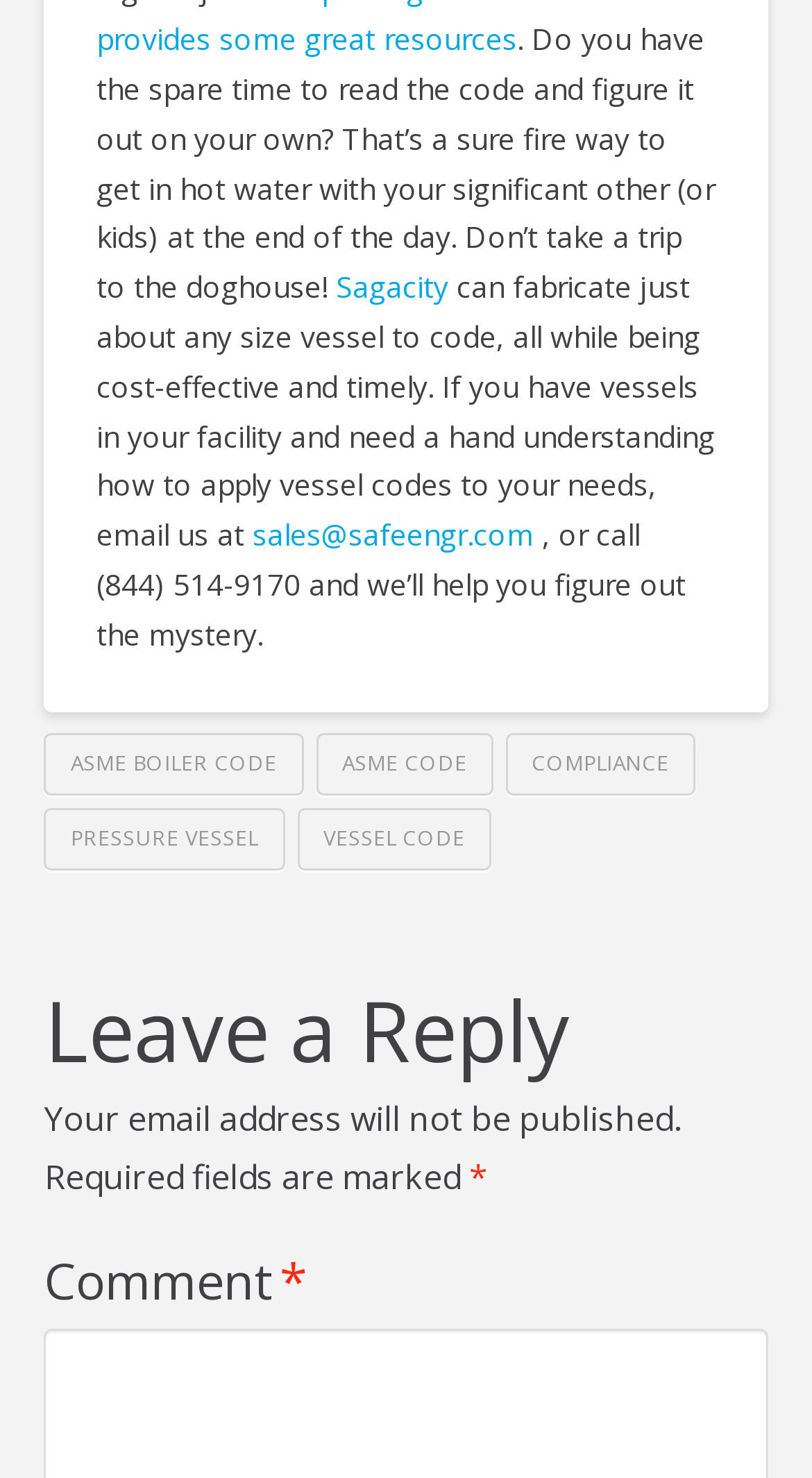What is the phone number to call for help?
Could you give a comprehensive explanation in response to this question?

The phone number can be found in the text 'or call (844) 514-9170 and we’ll help you figure out the mystery'.